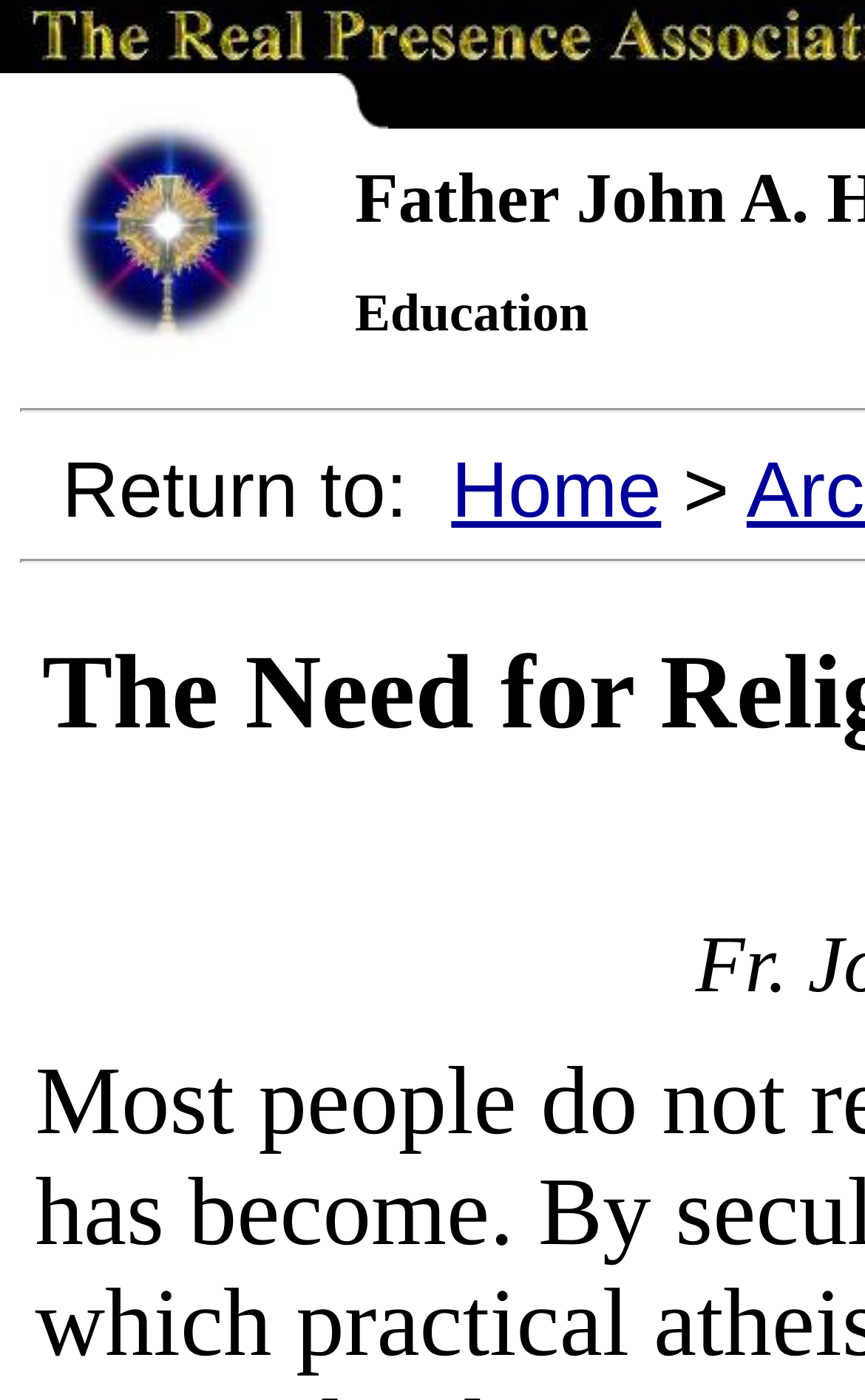Analyze the image and provide a detailed answer to the question: What is the name of the association on the homepage?

By looking at the layout table cell with the bounding box coordinates [0.0, 0.052, 0.385, 0.279], I found a link with the text 'The Real Presence Eucharistic Education and Adoration Association Home Page', which suggests that this is the name of the association on the homepage.